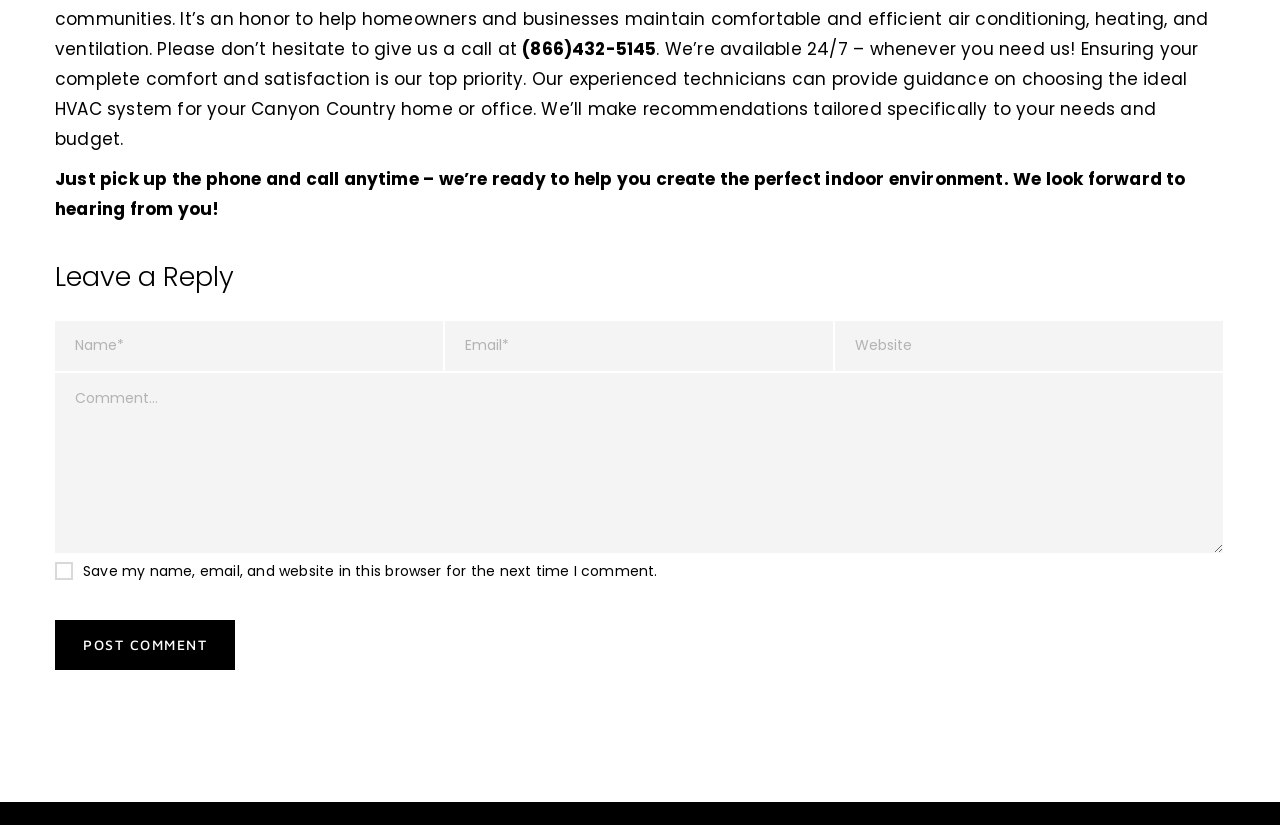Given the element description, predict the bounding box coordinates in the format (top-left x, top-left y, bottom-right x, bottom-right y), using floating point numbers between 0 and 1: name="email" placeholder="Email*"

[0.348, 0.389, 0.651, 0.449]